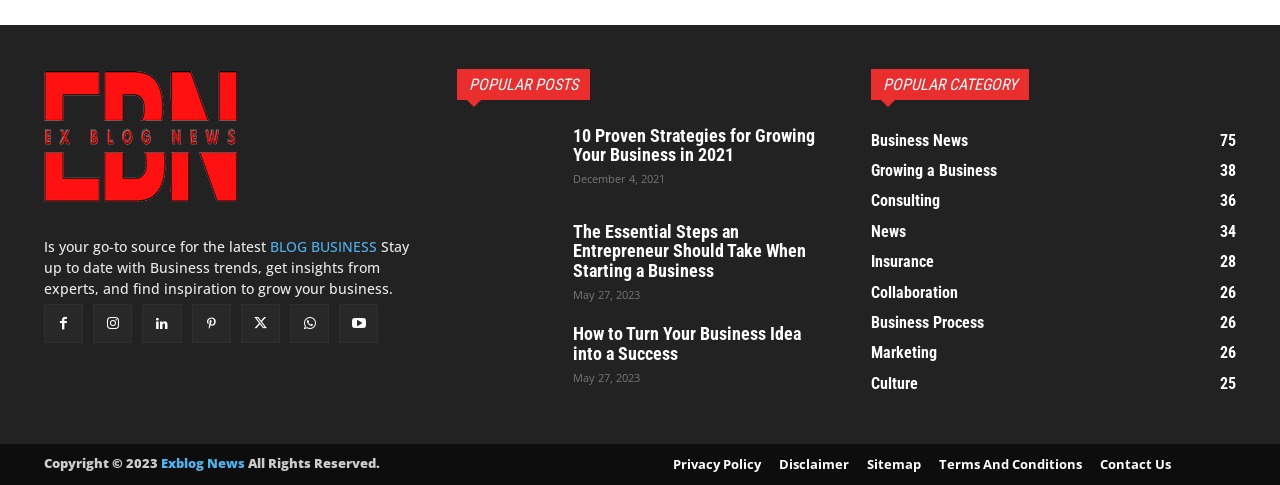What is the copyright year of the website?
Answer the question with a single word or phrase, referring to the image.

2023